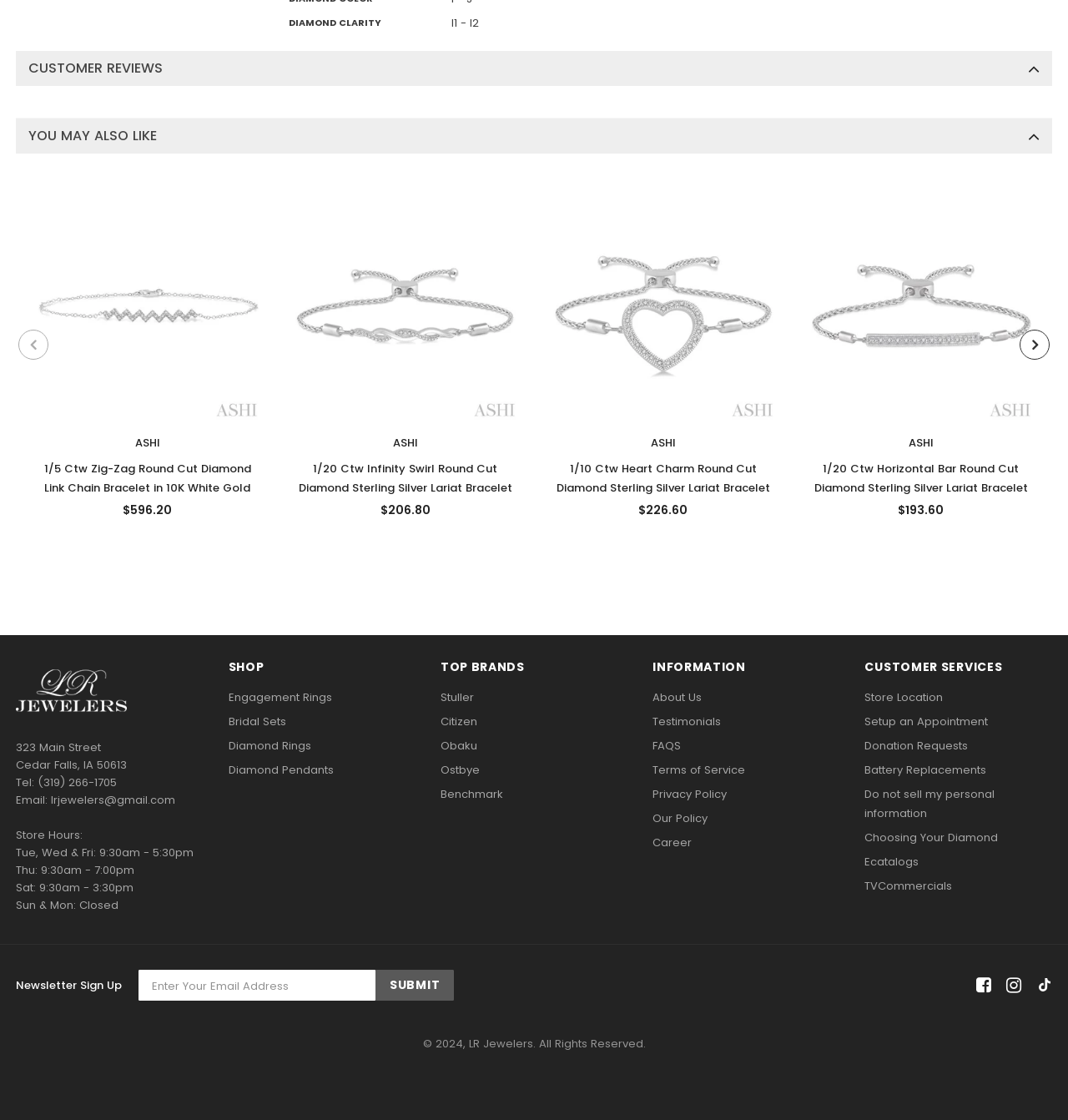What is the brand of the first diamond ring option?
Using the information from the image, answer the question thoroughly.

I found the answer by looking at the option 'Zig Zag Diamond Chain Bracelet Zig Zag Diamond Chain Bracelet ASHI 1/5 Ctw Zig-Zag Round Cut Diamond Link Chain Bracelet in 10K White Gold' which has a link element with the brand name 'ASHI'.